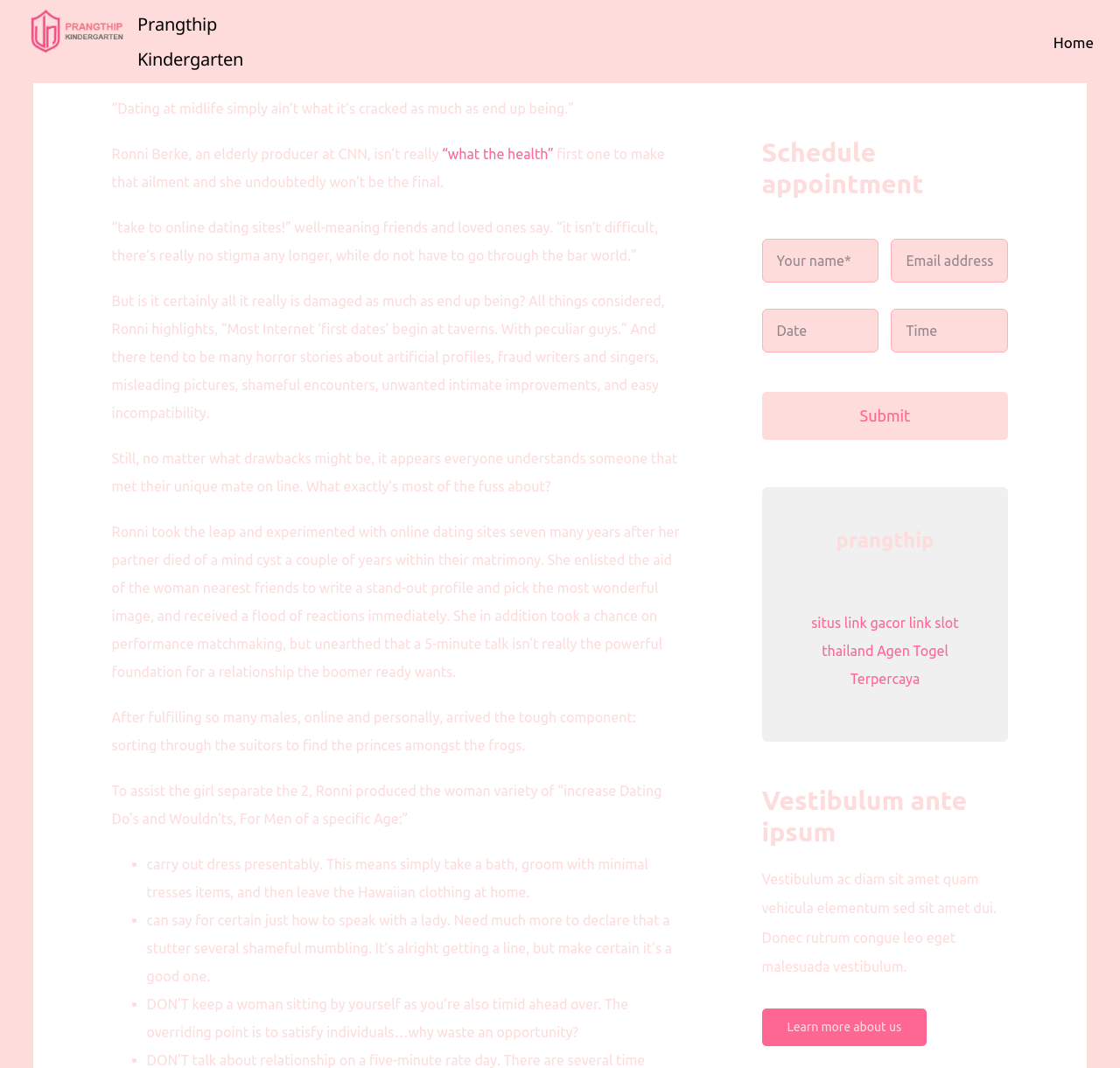What is the purpose of the 'Schedule appointment' section?
Look at the webpage screenshot and answer the question with a detailed explanation.

The 'Schedule appointment' section appears to be a form that allows users to schedule a meeting or appointment, requiring them to input their name, email address, date, and time.